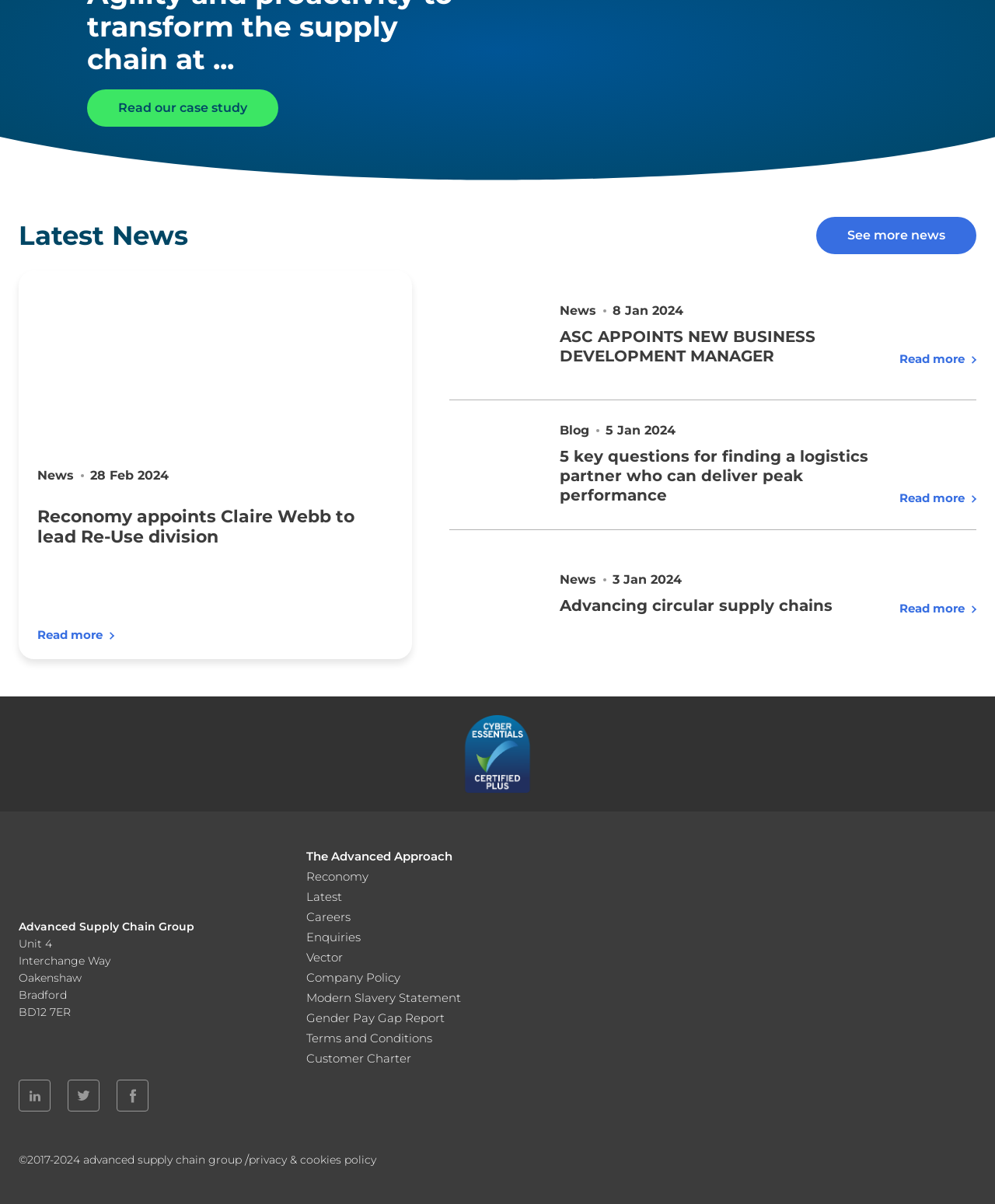Please specify the bounding box coordinates of the clickable region necessary for completing the following instruction: "Read the case study". The coordinates must consist of four float numbers between 0 and 1, i.e., [left, top, right, bottom].

[0.088, 0.075, 0.28, 0.106]